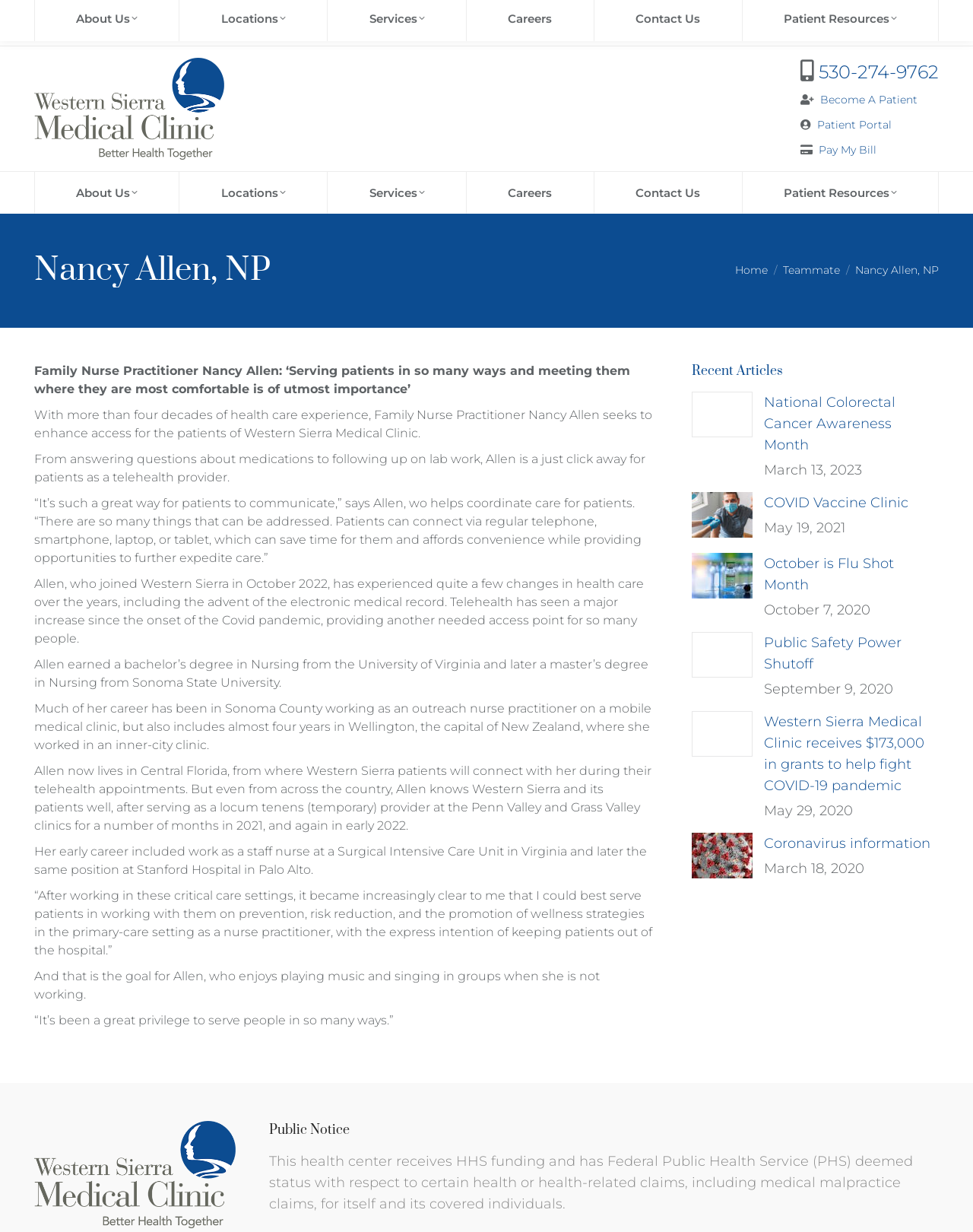Could you determine the bounding box coordinates of the clickable element to complete the instruction: "Search"? Provide the coordinates as four float numbers between 0 and 1, i.e., [left, top, right, bottom].

[0.062, 0.005, 0.12, 0.017]